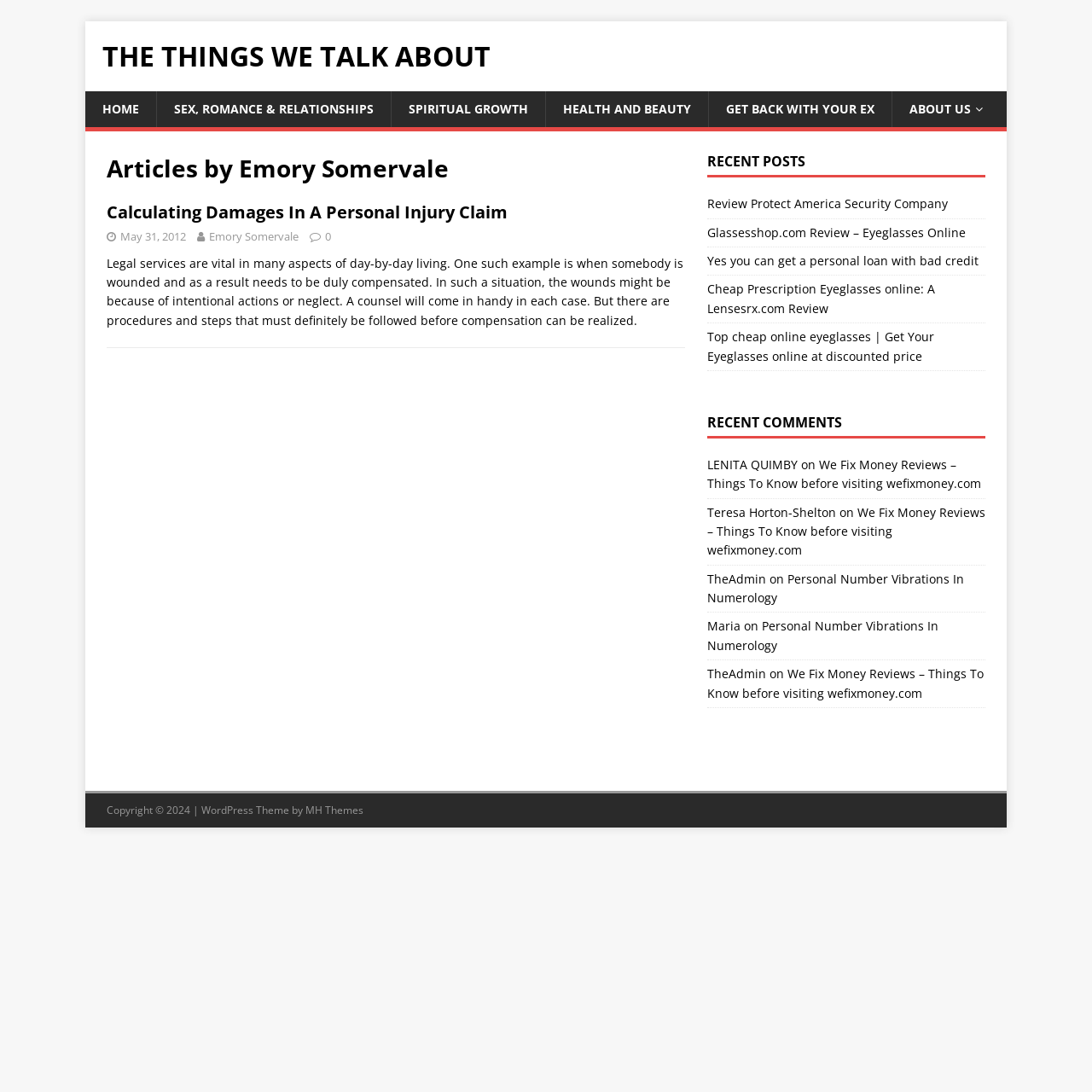Please provide a one-word or phrase answer to the question: 
What is the purpose of a counsel in a personal injury claim?

to get compensation